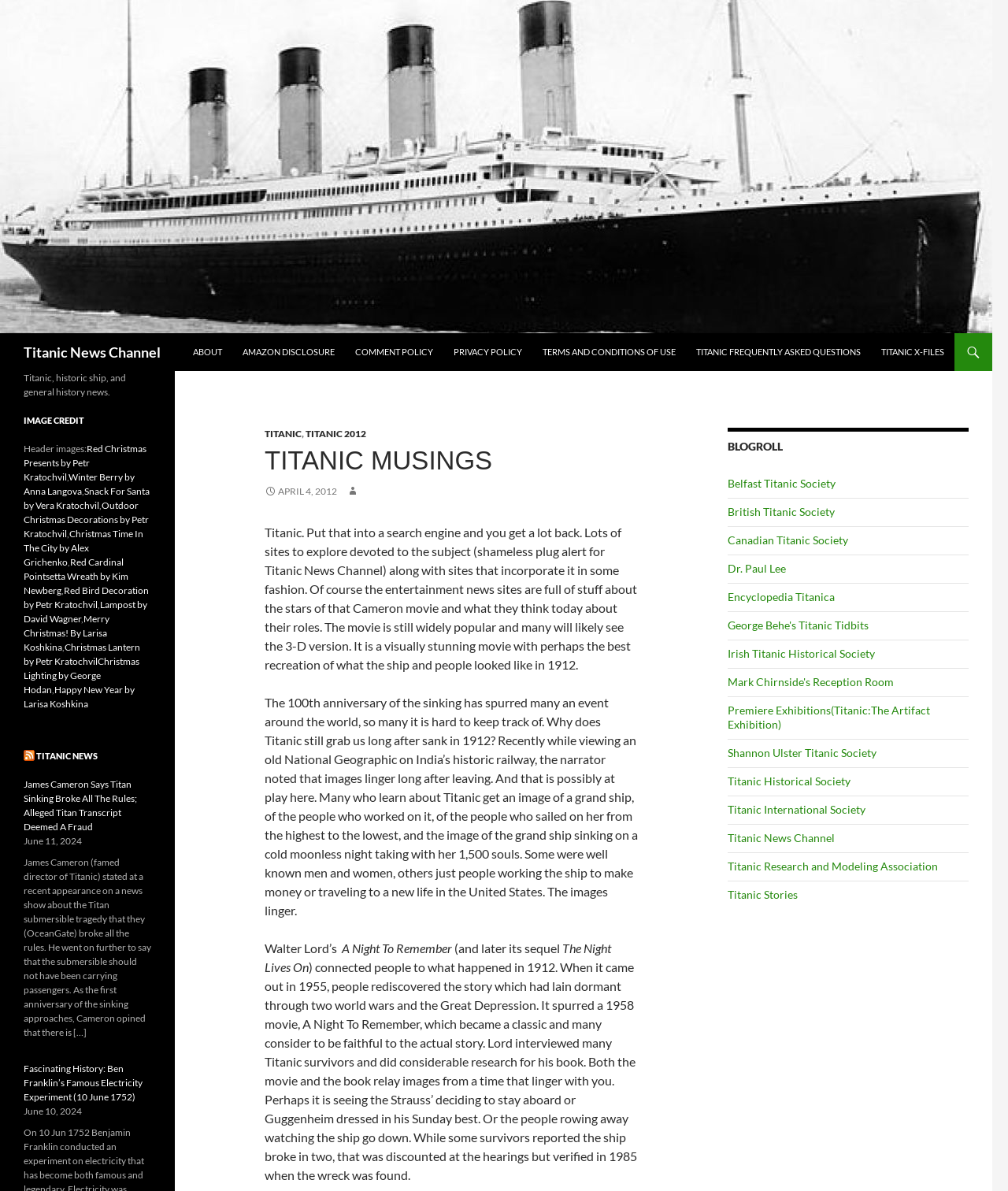Determine the bounding box coordinates of the UI element described below. Use the format (top-left x, top-left y, bottom-right x, bottom-right y) with floating point numbers between 0 and 1: Share

None